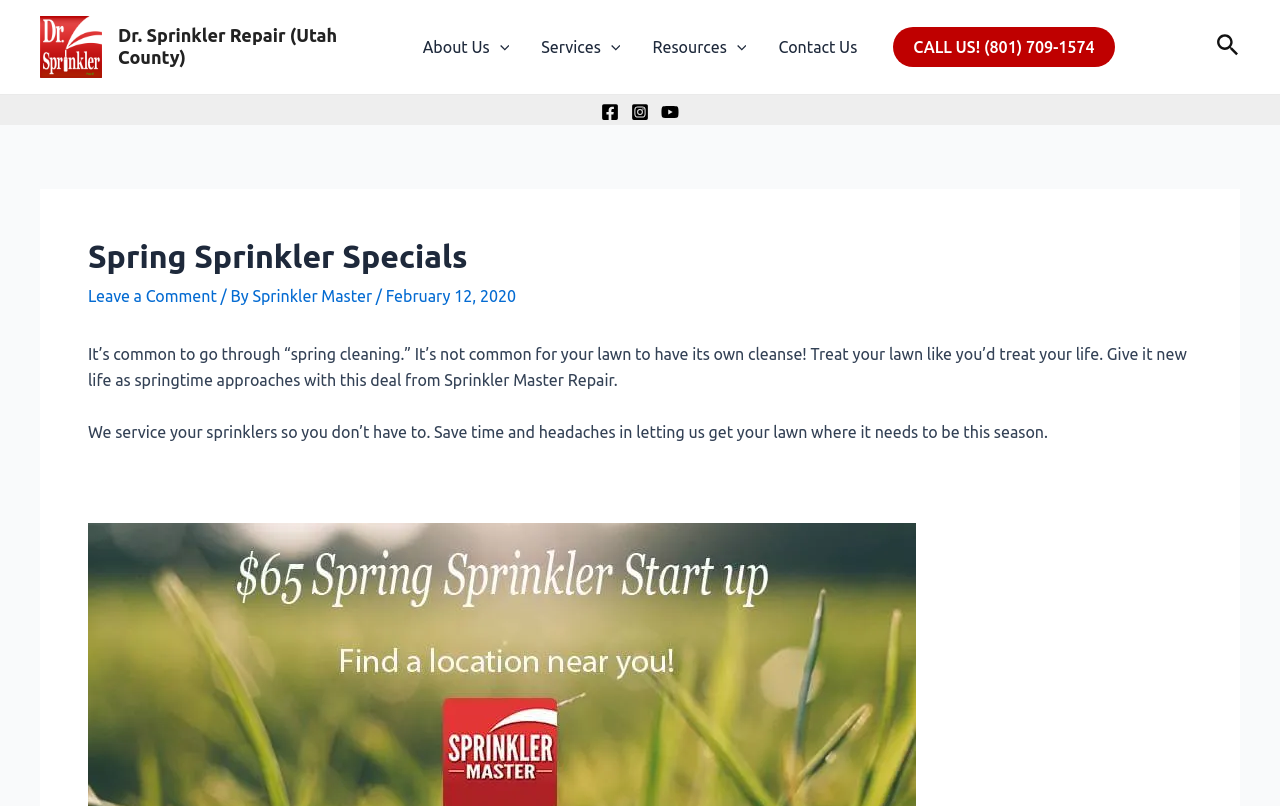Determine the bounding box for the UI element as described: "Distributors and Wholesalers". The coordinates should be represented as four float numbers between 0 and 1, formatted as [left, top, right, bottom].

None